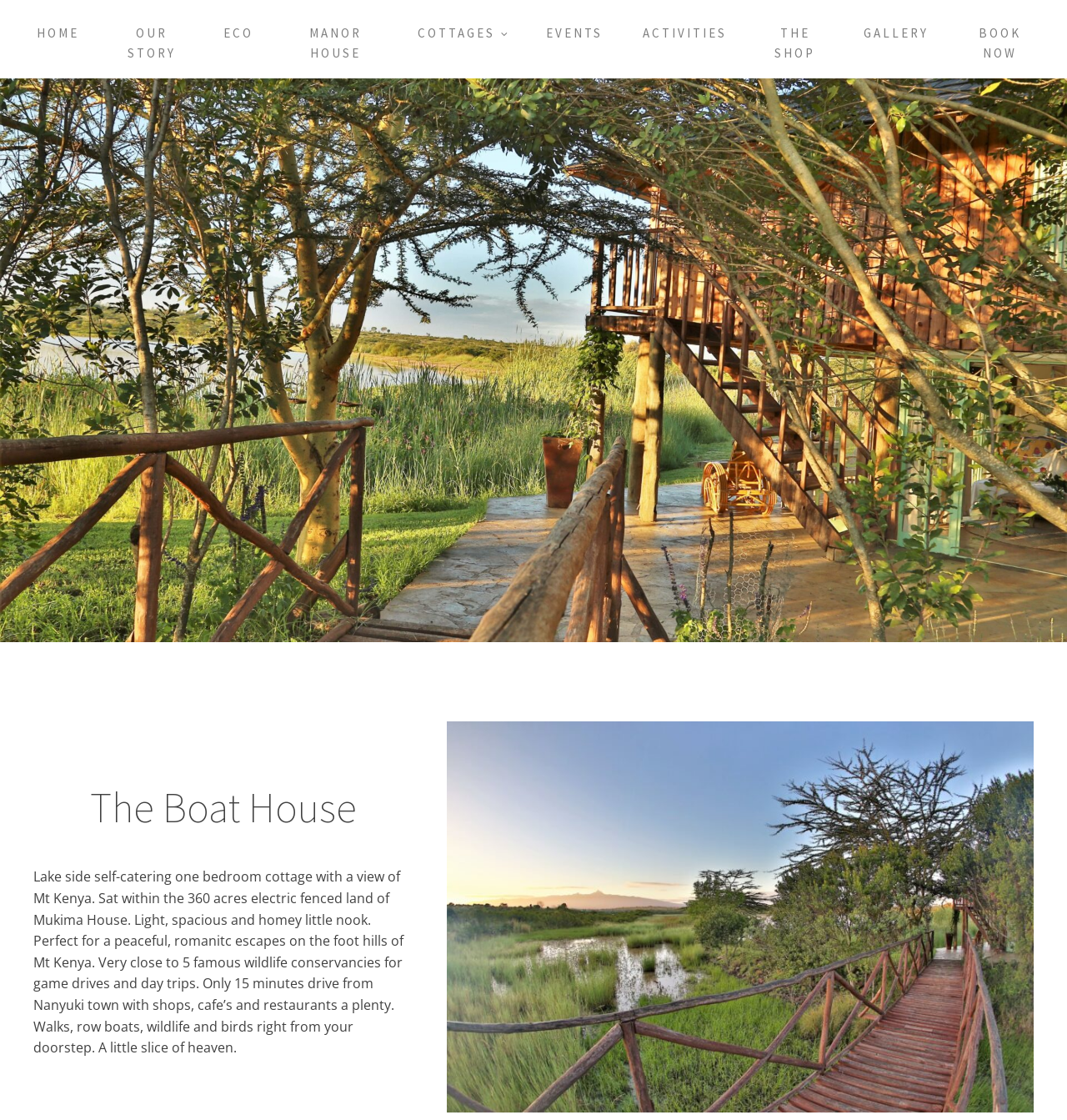What activities are available from the cottage?
Please provide a comprehensive answer to the question based on the webpage screenshot.

I read the description of the cottage, which mentions that 'walks, row boats, wildlife and birds' are available right from the doorstep.